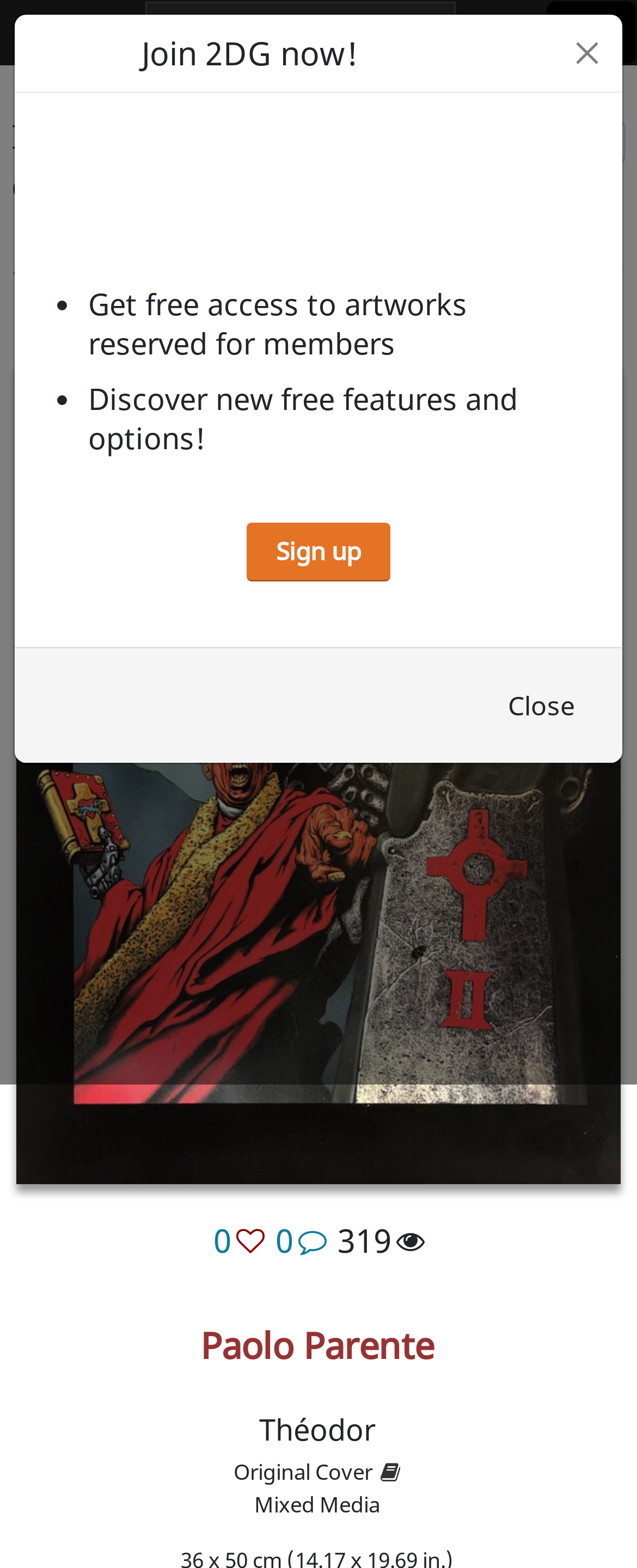Using the details in the image, give a detailed response to the question below:
What is the purpose of the 'Sign up' button?

I inferred the answer by looking at the dialog element with the heading 'Join 2DG now!' and the button 'Sign up', which suggests that the button is for joining 2DG.